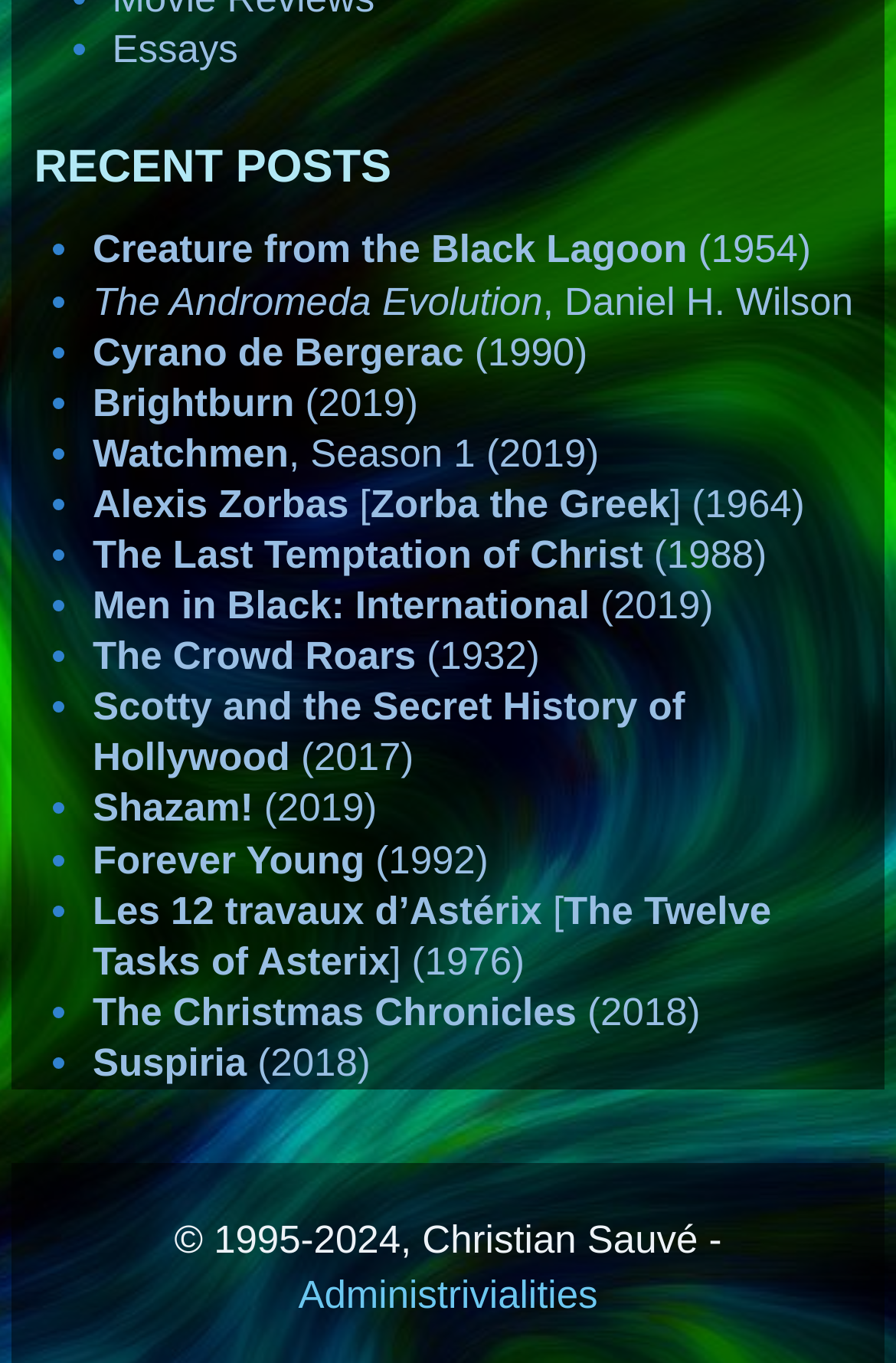What is the last link in the list?
Observe the image and answer the question with a one-word or short phrase response.

The Christmas Chronicles (2018)